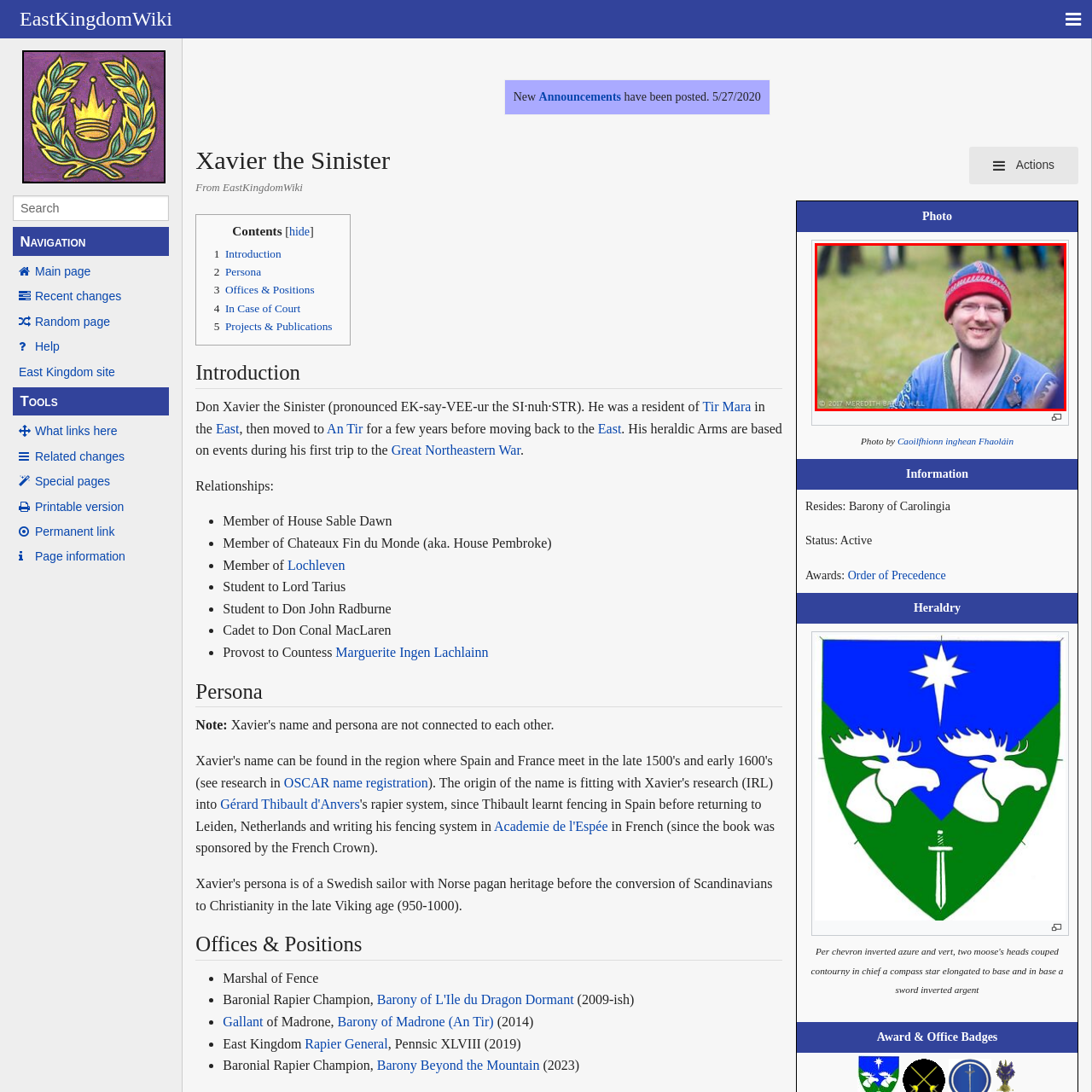Give a detailed account of the visual elements present in the image highlighted by the red border.

The image captures a smiling individual dressed in a blue tunic, adorned with a simple necklace and a unique red hat featuring colorful bands. The photo is set outdoors, with soft, blurred greenery in the background, suggesting a lively atmosphere characteristic of a gathering or event, possibly related to historical reenactment or medieval culture. The photo is credited to Meredith Basham Hull and appears to have been taken in 2017. The joyful expression of the subject conveys a sense of camaraderie and celebration, typical of community events in the East Kingdom.